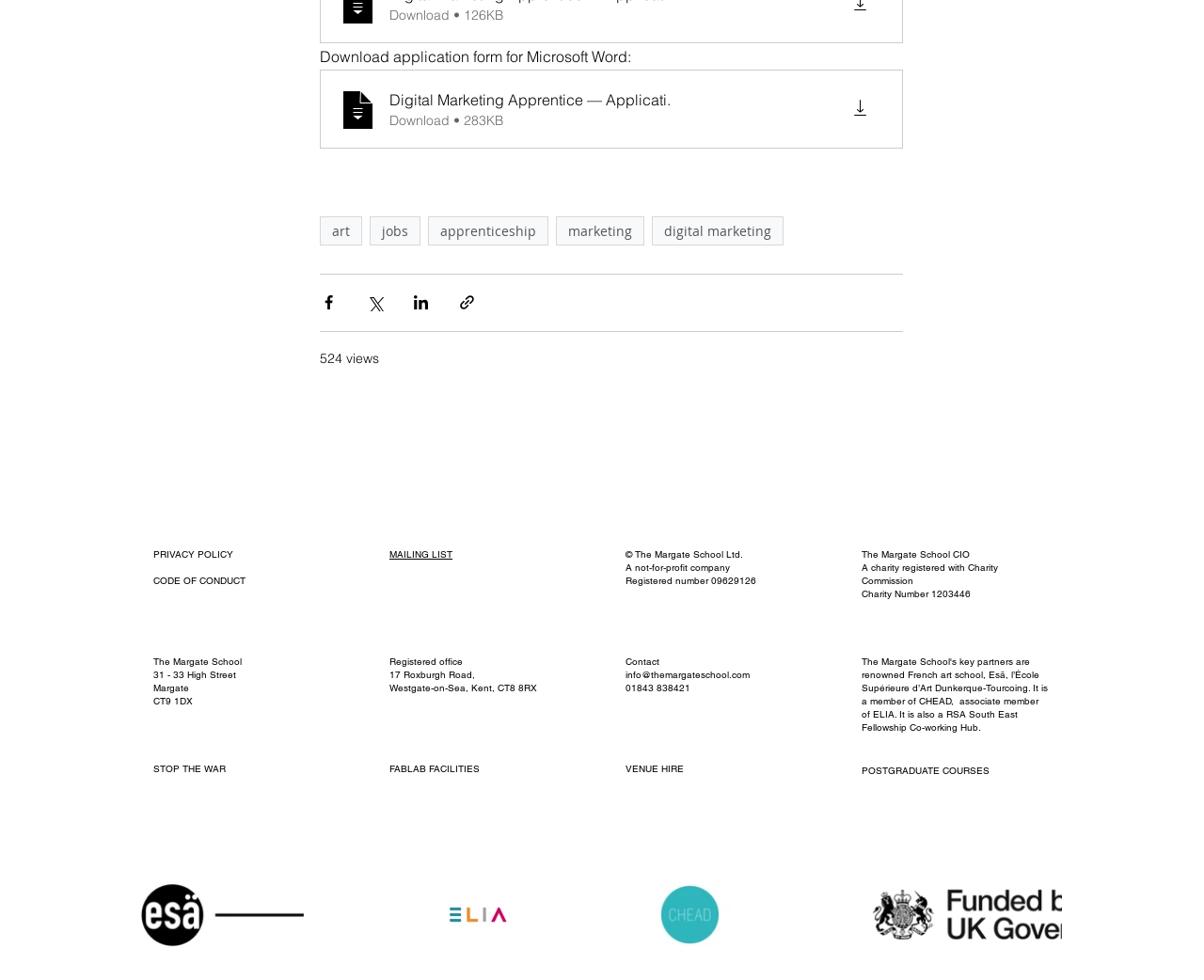How many views does the webpage have?
Provide a short answer using one word or a brief phrase based on the image.

524 views